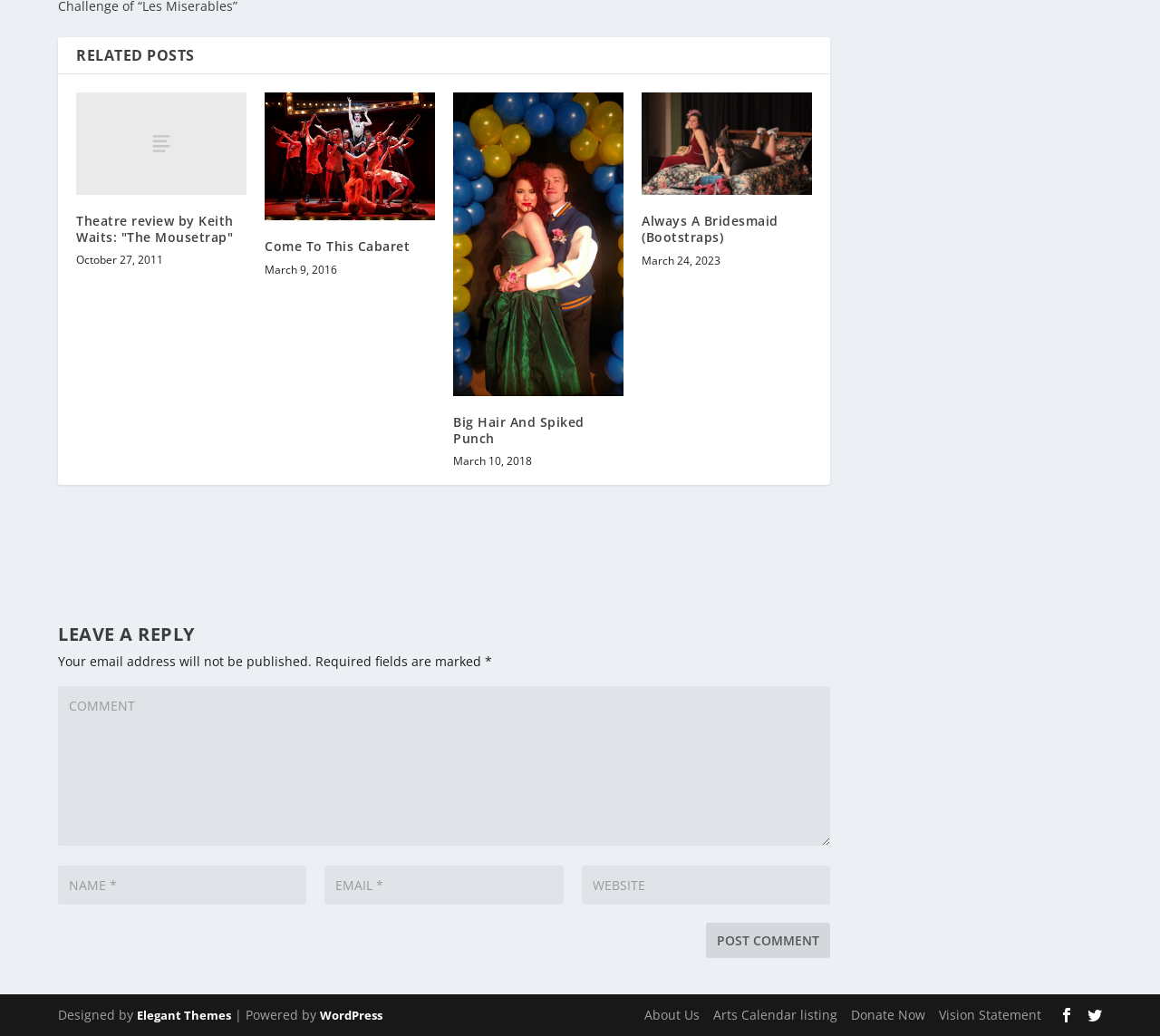Determine the bounding box coordinates of the clickable element to complete this instruction: "Click on the 'Theatre review by Keith Waits: "The Mousetrap"' link". Provide the coordinates in the format of four float numbers between 0 and 1, [left, top, right, bottom].

[0.066, 0.09, 0.212, 0.188]